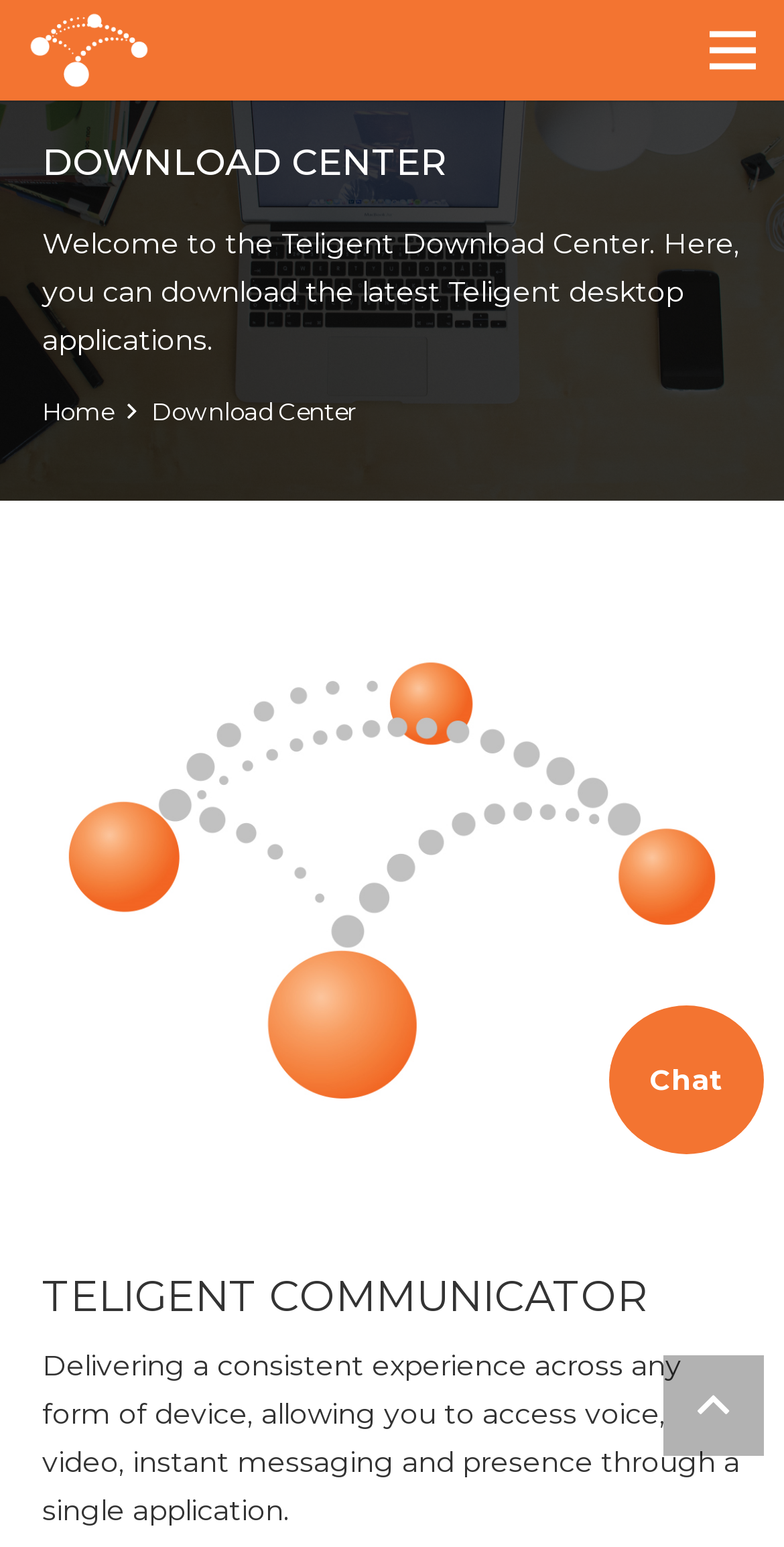What is the position of the 'Menu' link?
Using the information presented in the image, please offer a detailed response to the question.

The position of the 'Menu' link can be determined by its bounding box coordinates [0.876, 0.0, 0.993, 0.065], which indicates that it is located at the top right corner of the webpage.